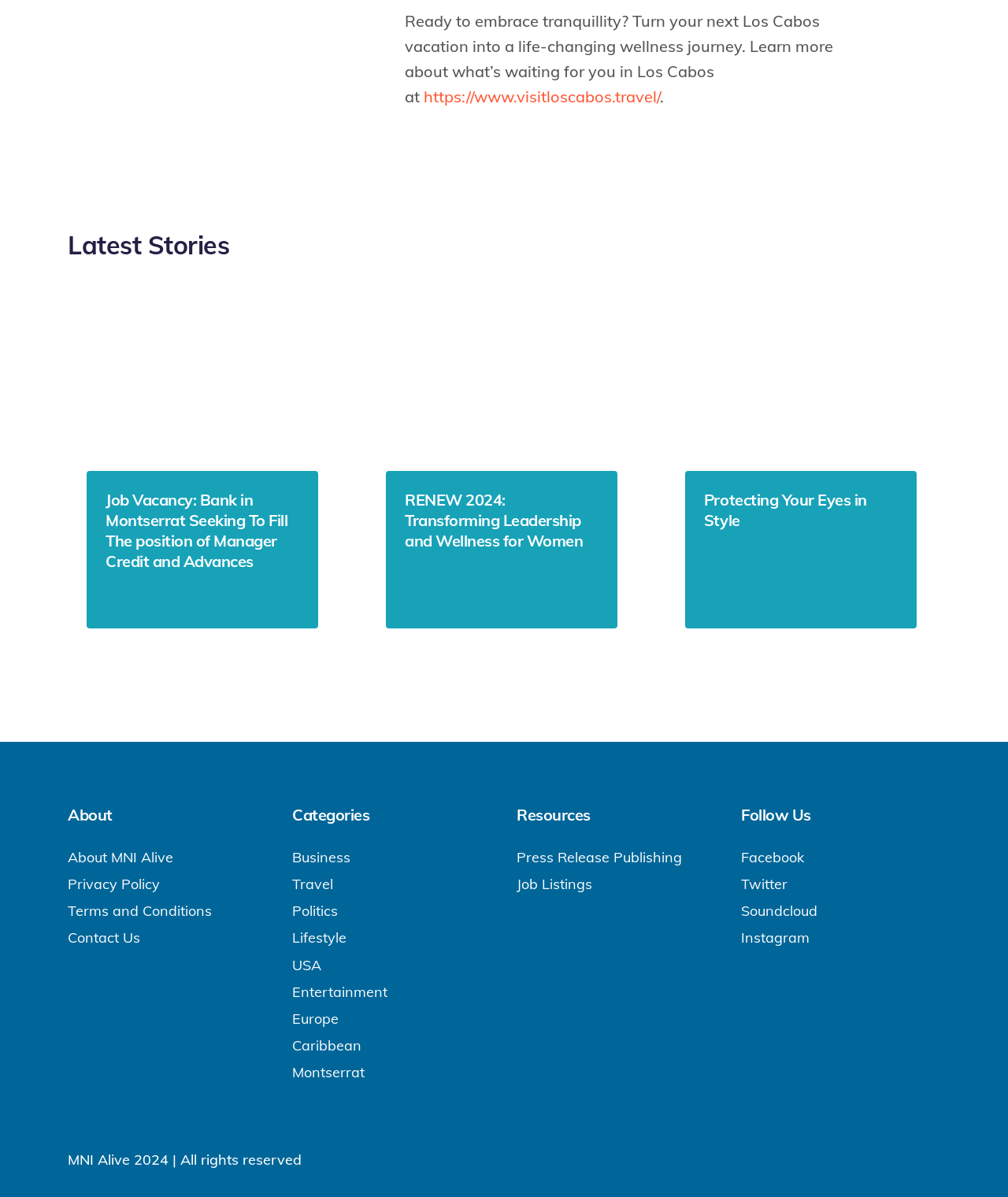What is the name of the website?
Based on the image, please offer an in-depth response to the question.

I found the text 'MNI Alive 2024 | All rights reserved' at the bottom of the page, which suggests that 'MNI Alive' is the name of the website.